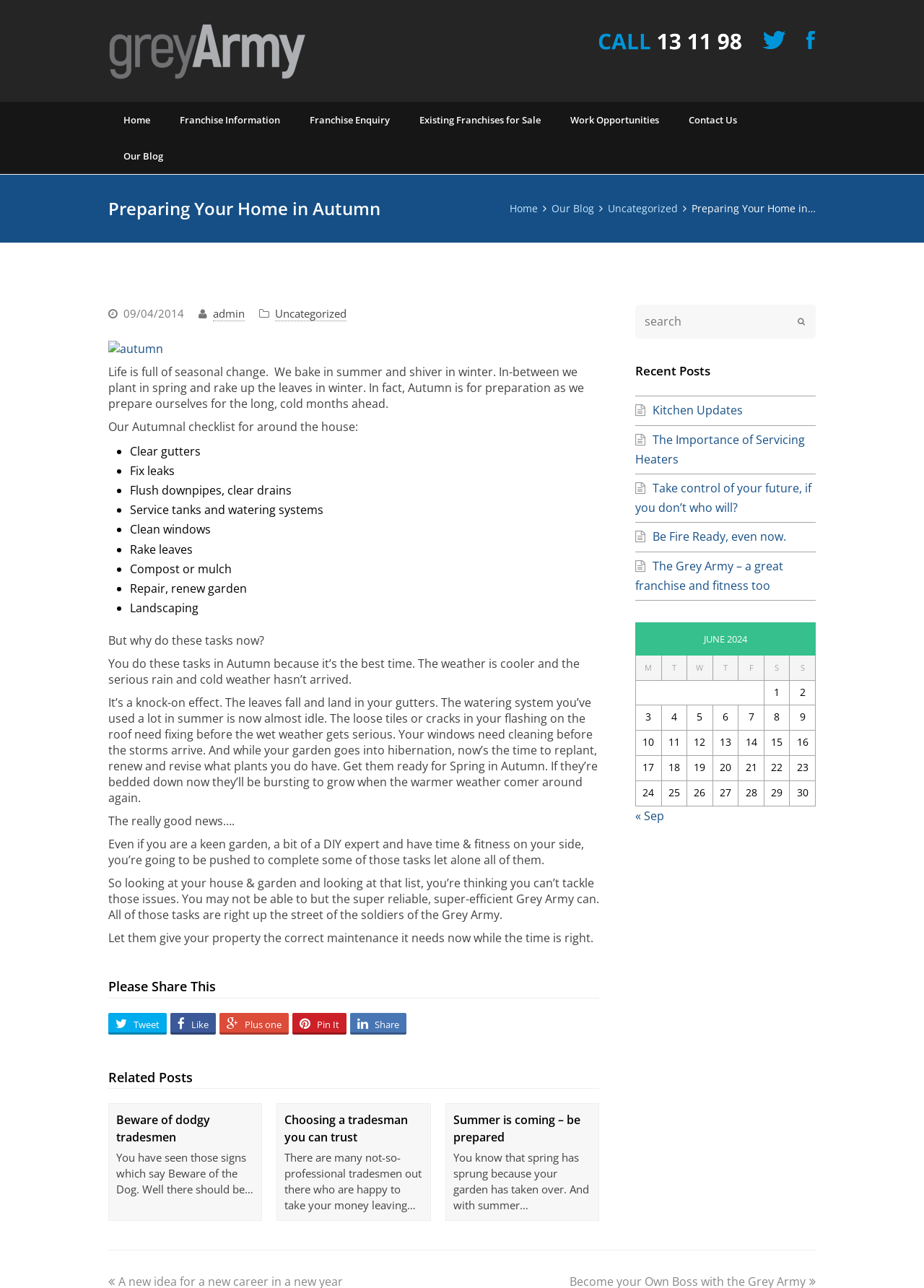Identify the bounding box coordinates of the specific part of the webpage to click to complete this instruction: "Click on the 'Home' link".

[0.118, 0.079, 0.178, 0.107]